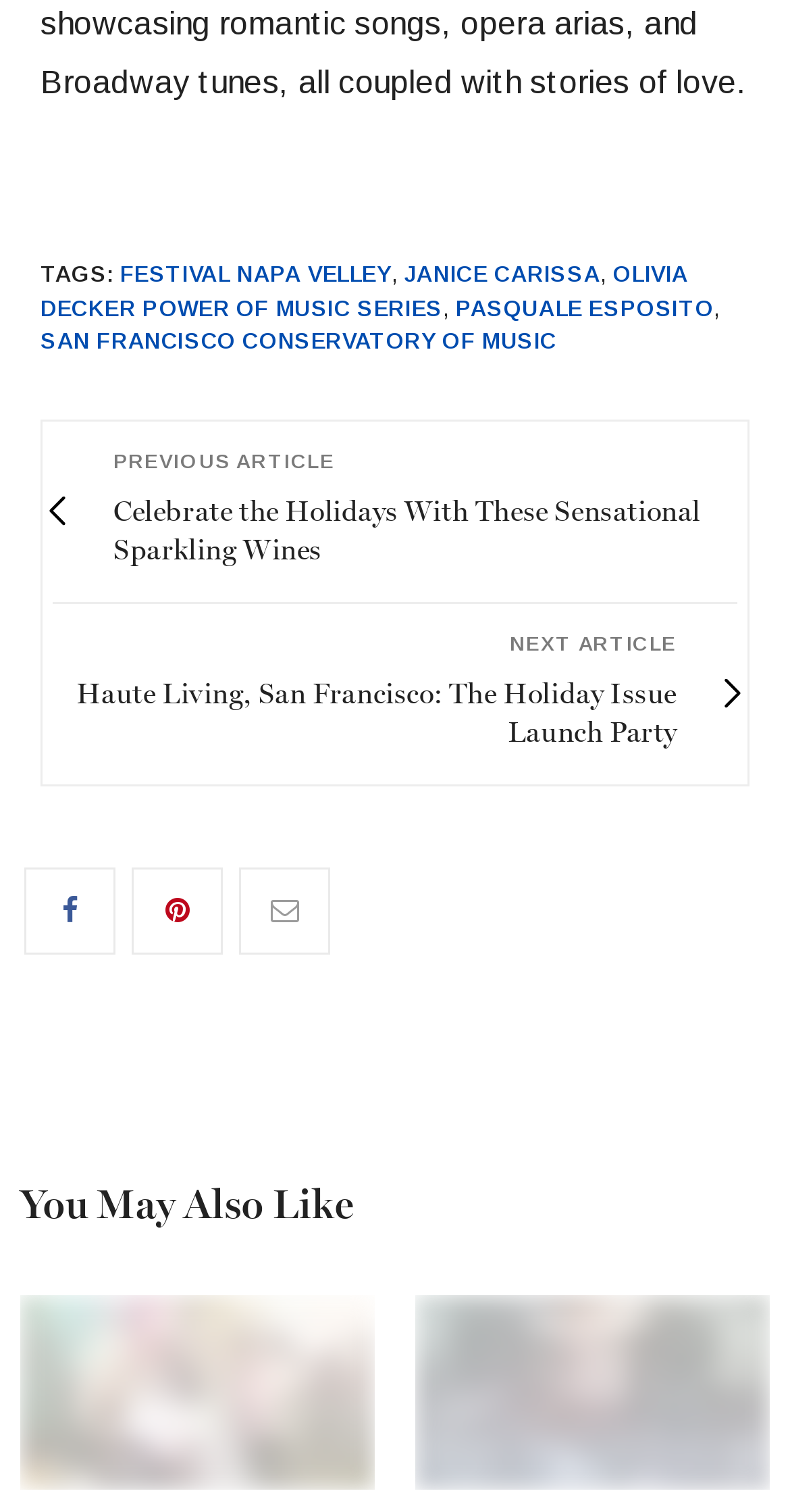Answer the following query with a single word or phrase:
How many links are there in the footer section?

6